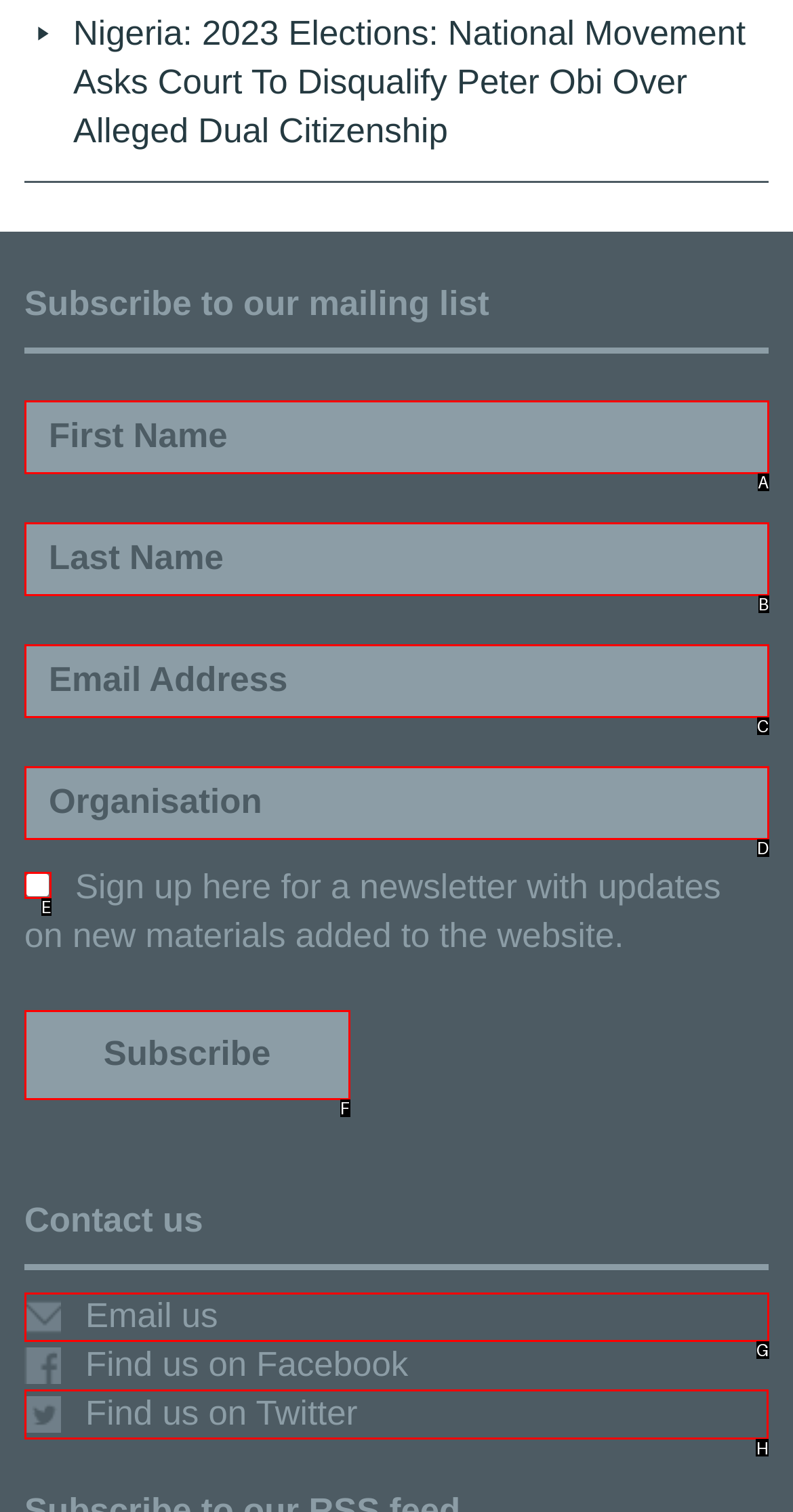Select the letter associated with the UI element you need to click to perform the following action: Find us on Twitter
Reply with the correct letter from the options provided.

H